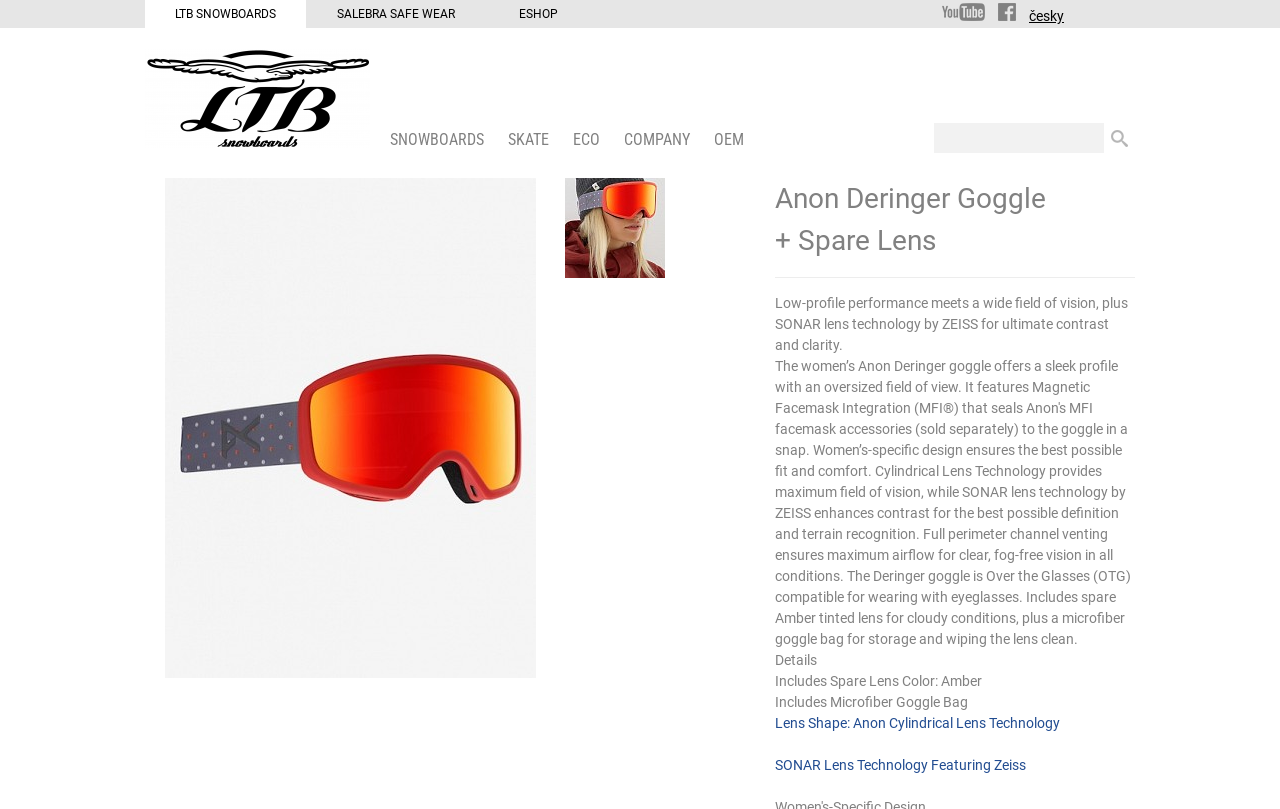Determine the bounding box coordinates of the clickable element to achieve the following action: 'Click on the Anon Deringer Goggle + Spare Lens image'. Provide the coordinates as four float values between 0 and 1, formatted as [left, top, right, bottom].

[0.129, 0.22, 0.419, 0.838]